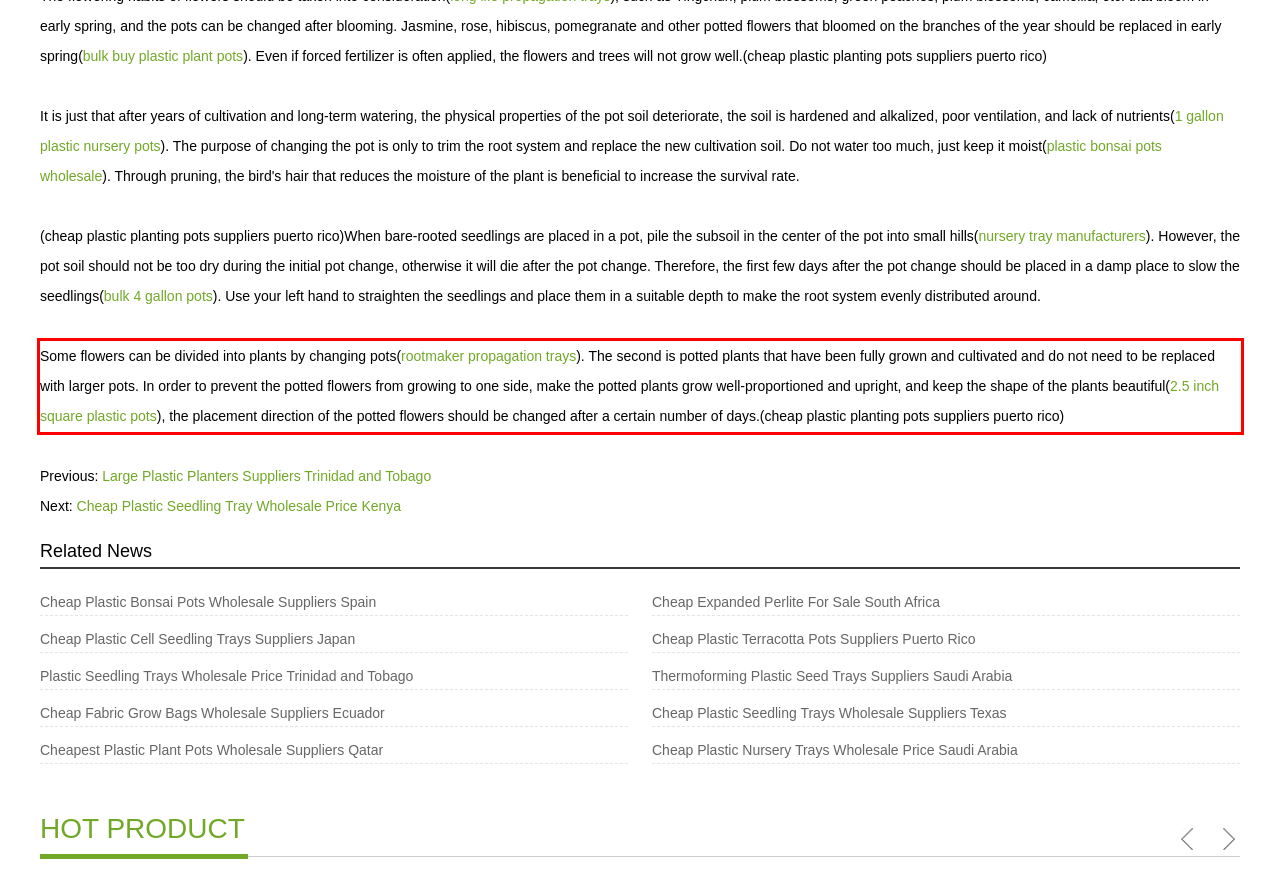You are provided with a screenshot of a webpage featuring a red rectangle bounding box. Extract the text content within this red bounding box using OCR.

Some flowers can be divided into plants by changing pots(rootmaker propagation trays). The second is potted plants that have been fully grown and cultivated and do not need to be replaced with larger pots. In order to prevent the potted flowers from growing to one side, make the potted plants grow well-proportioned and upright, and keep the shape of the plants beautiful(2.5 inch square plastic pots), the placement direction of the potted flowers should be changed after a certain number of days.(cheap plastic planting pots suppliers puerto rico)